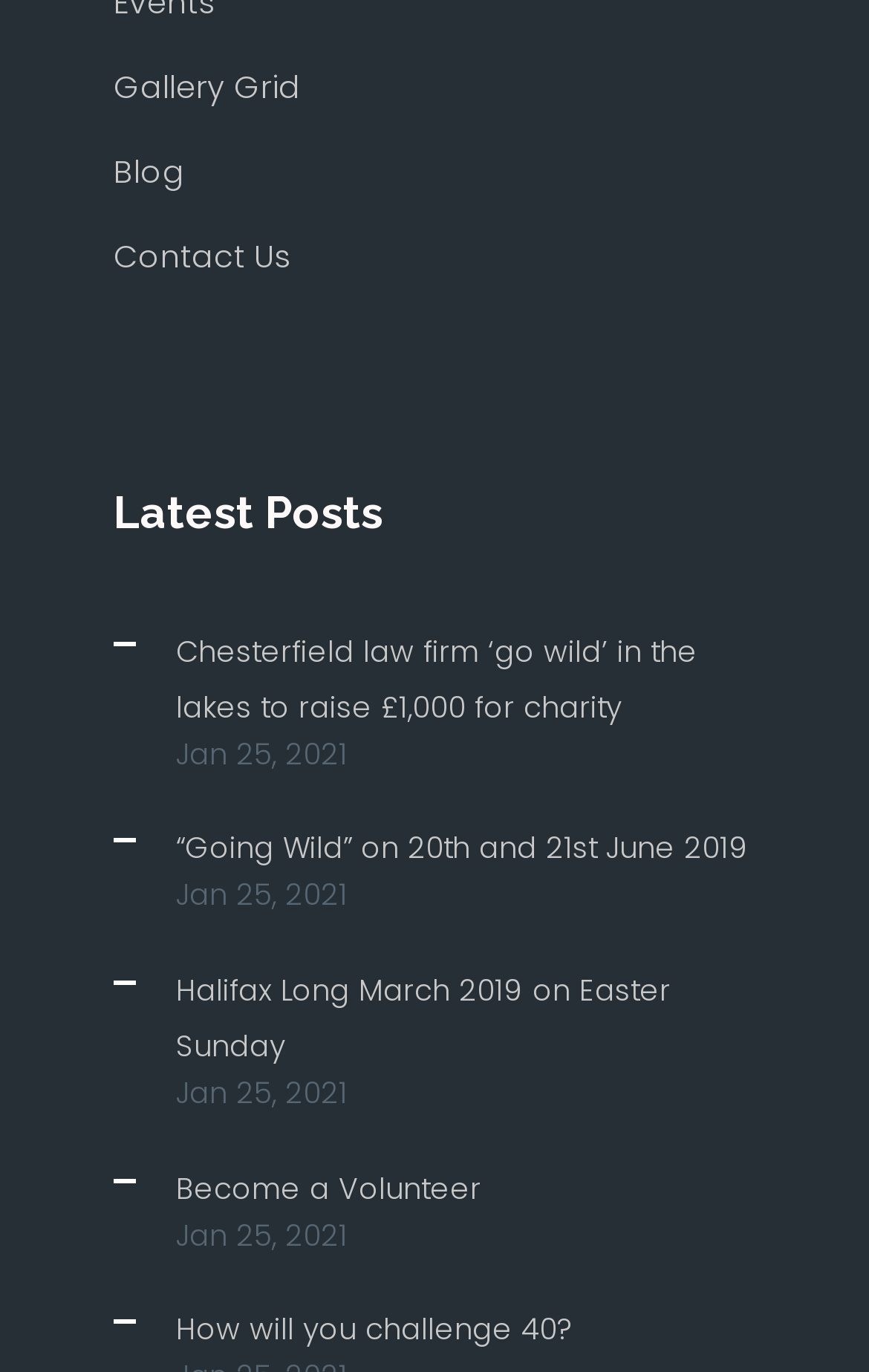Give a one-word or one-phrase response to the question:
What is the purpose of the webpage?

To share news and events